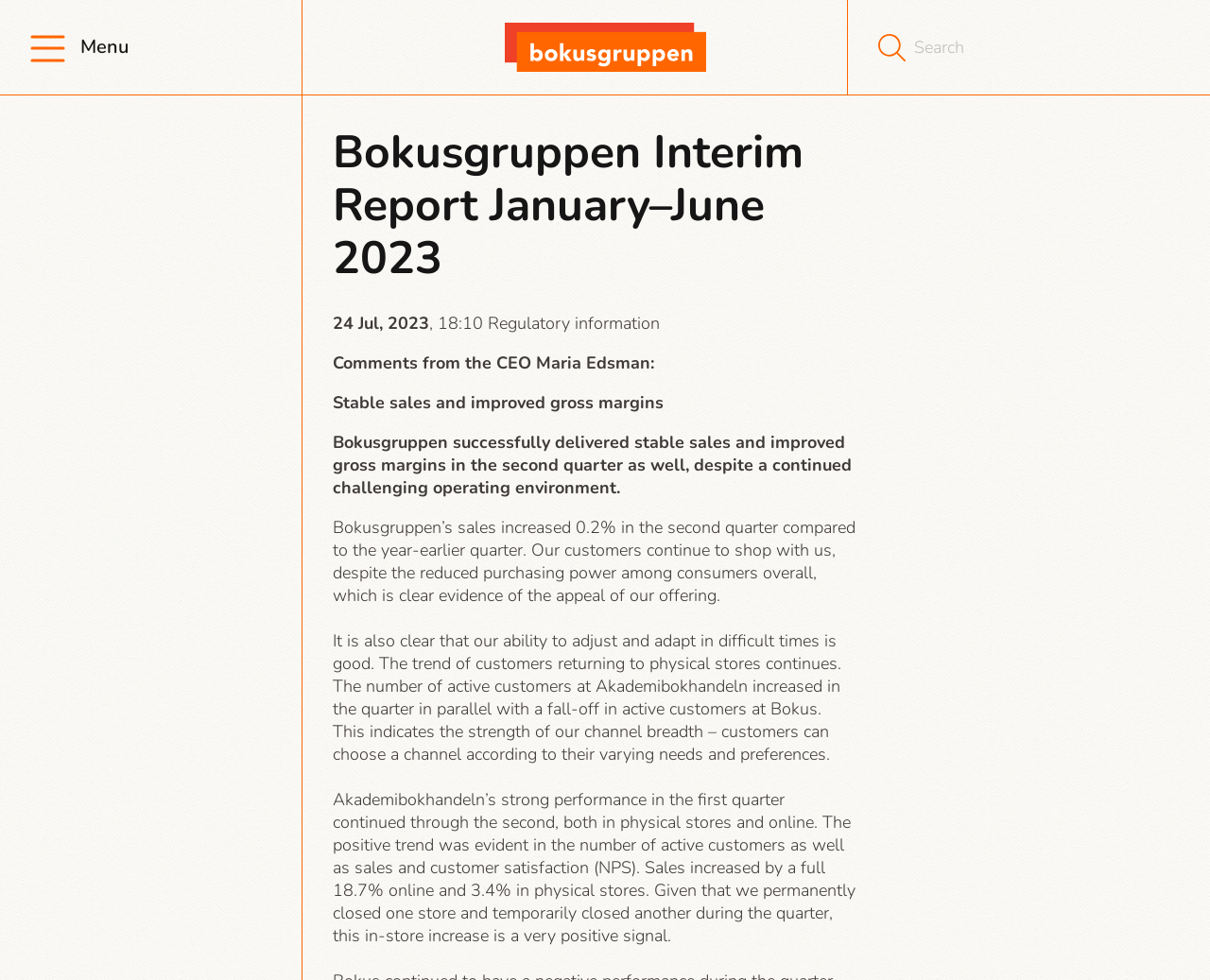Extract the bounding box for the UI element that matches this description: "Menu".

[0.025, 0.0, 0.106, 0.096]